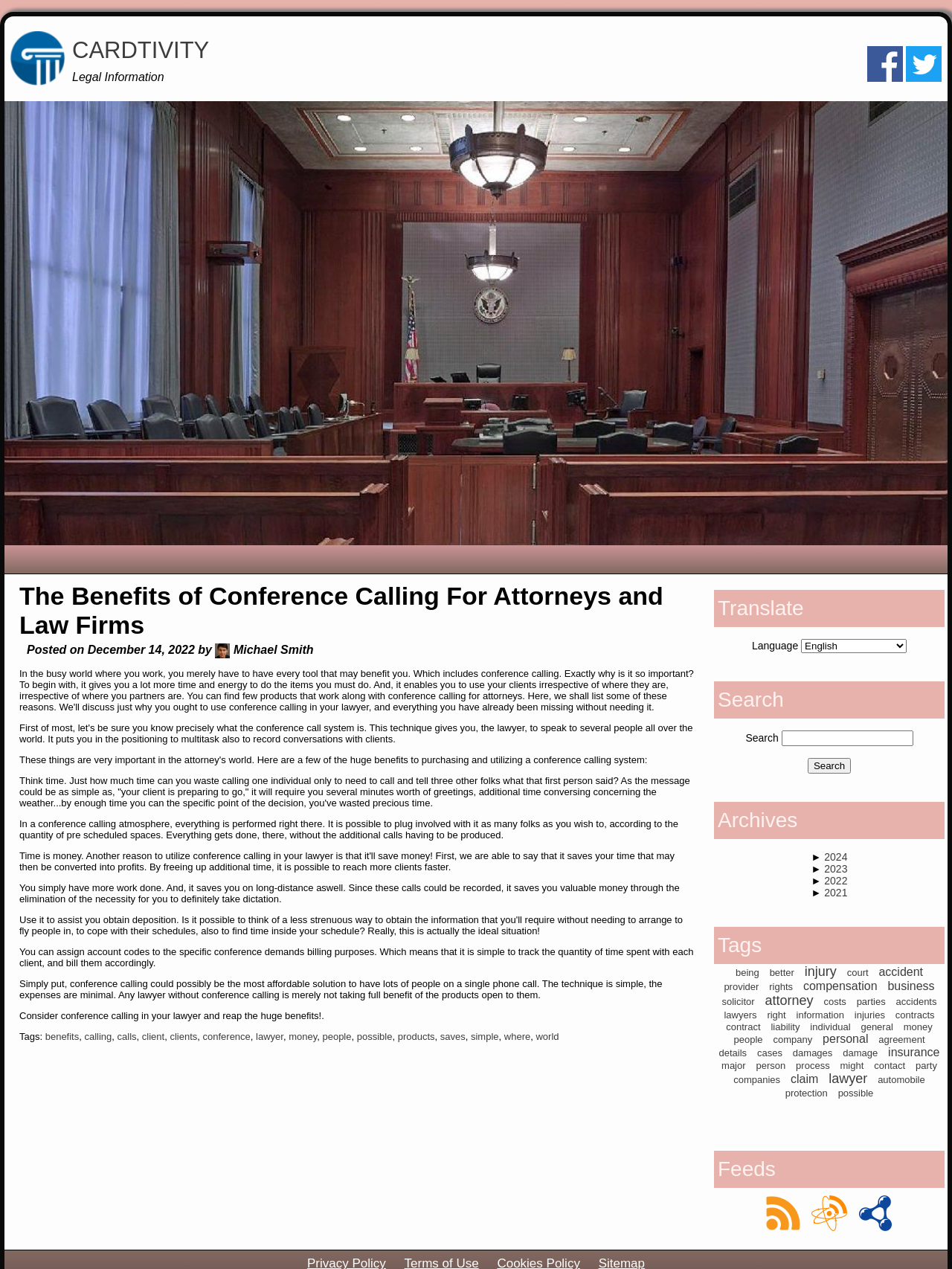Pinpoint the bounding box coordinates of the clickable area needed to execute the instruction: "Select a language from the dropdown menu". The coordinates should be specified as four float numbers between 0 and 1, i.e., [left, top, right, bottom].

[0.841, 0.504, 0.952, 0.515]